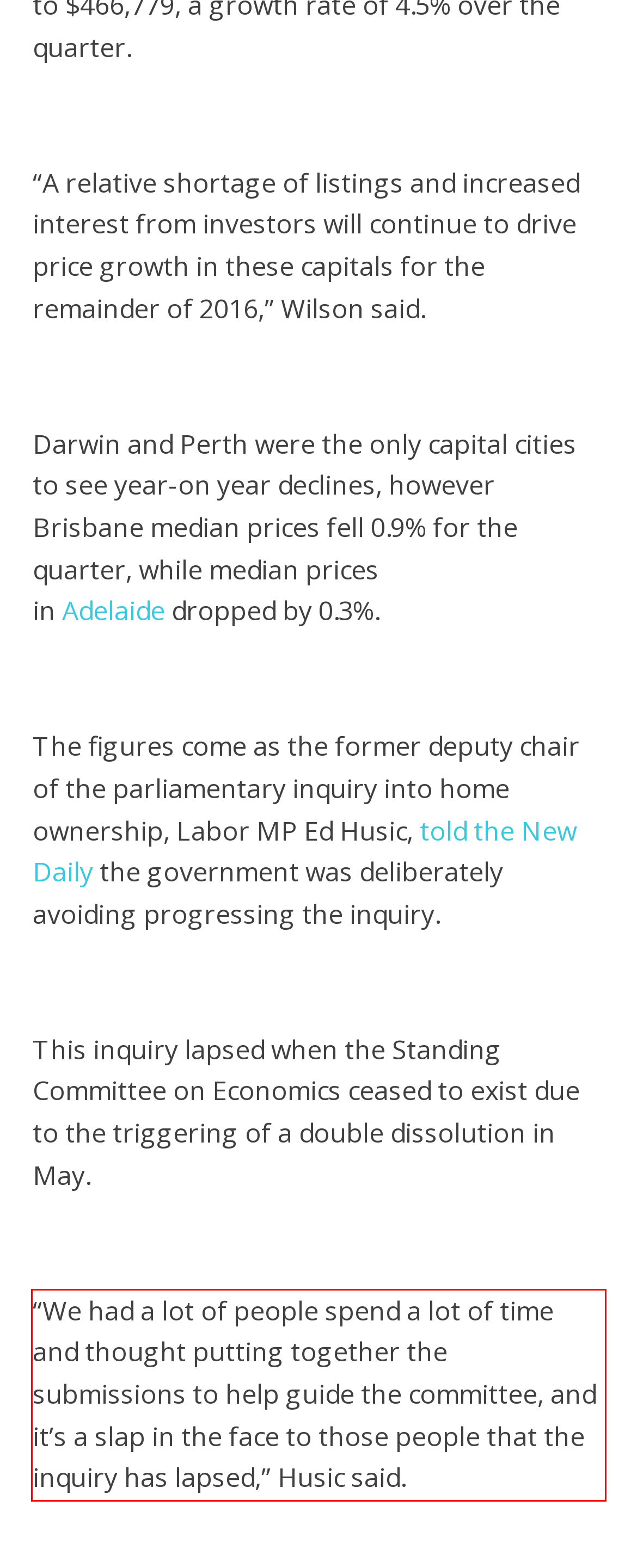Examine the screenshot of the webpage, locate the red bounding box, and generate the text contained within it.

“We had a lot of people spend a lot of time and thought putting together the submissions to help guide the committee, and it’s a slap in the face to those people that the inquiry has lapsed,” Husic said.